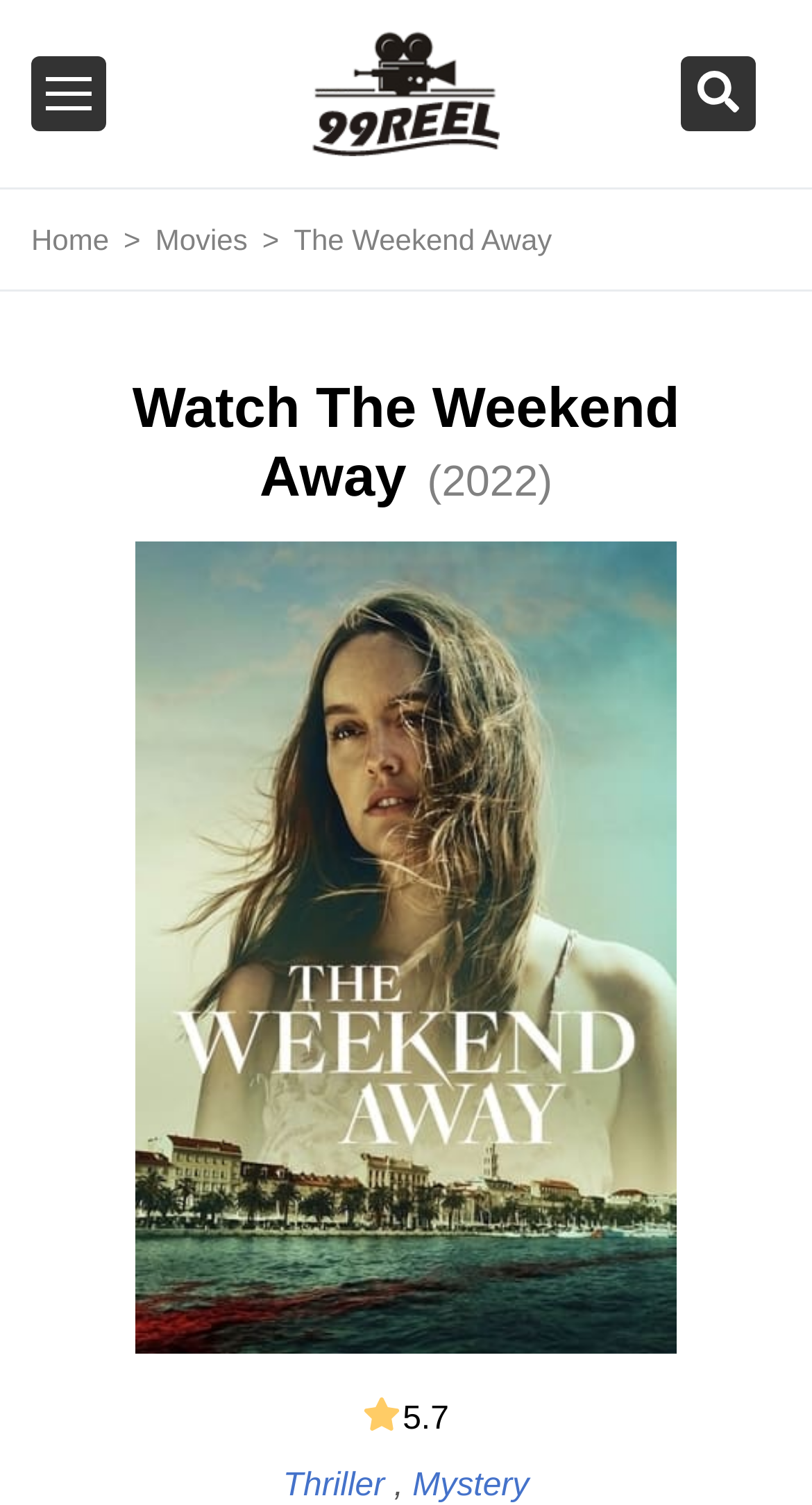Is the movie available on Netflix?
Give a detailed and exhaustive answer to the question.

I couldn't find any information on the webpage that explicitly states whether the movie is available on Netflix or not. The webpage only mentions that it provides information on where to stream the movie online.